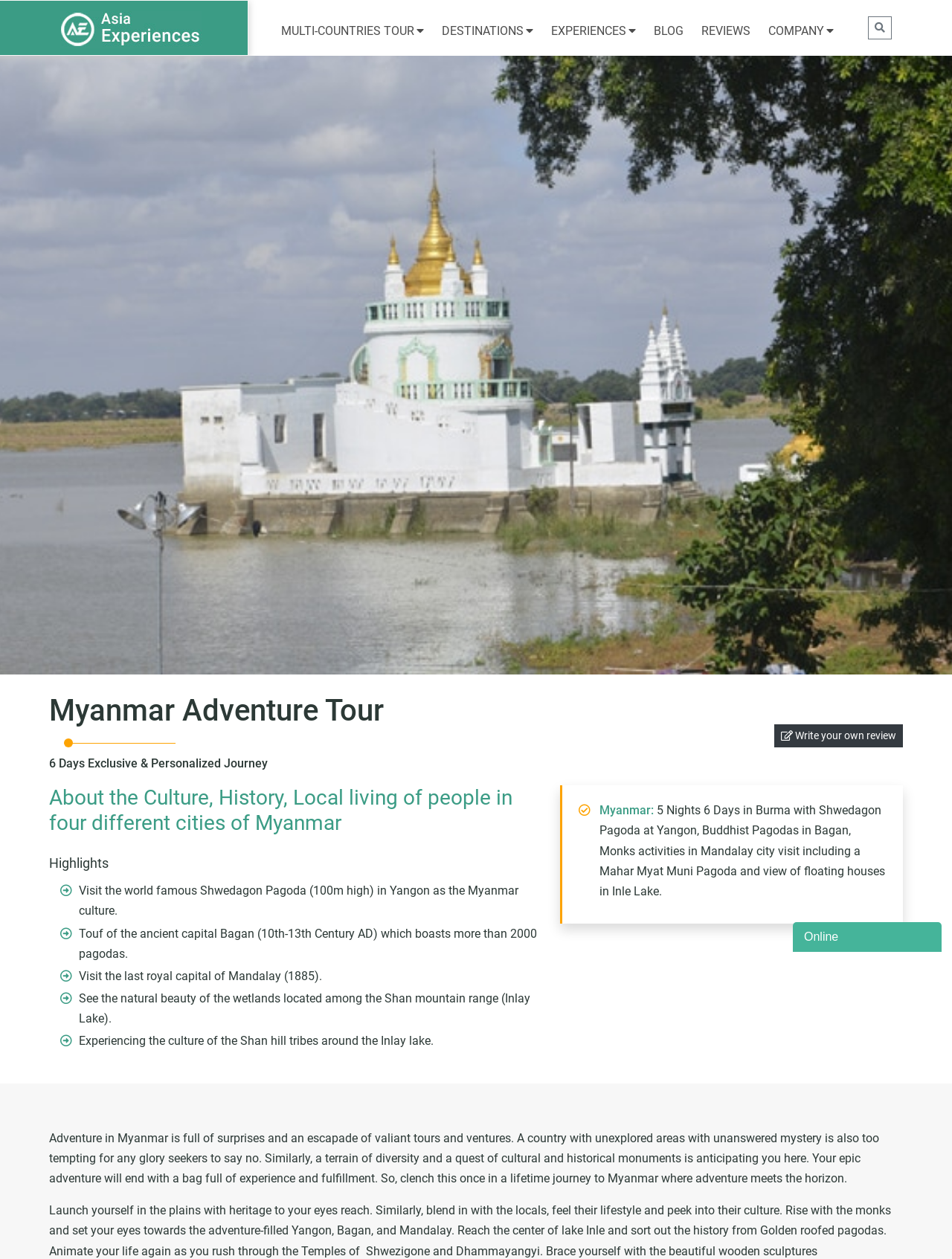Please identify the bounding box coordinates of the region to click in order to complete the given instruction: "Read the blog". The coordinates should be four float numbers between 0 and 1, i.e., [left, top, right, bottom].

[0.677, 0.014, 0.727, 0.035]